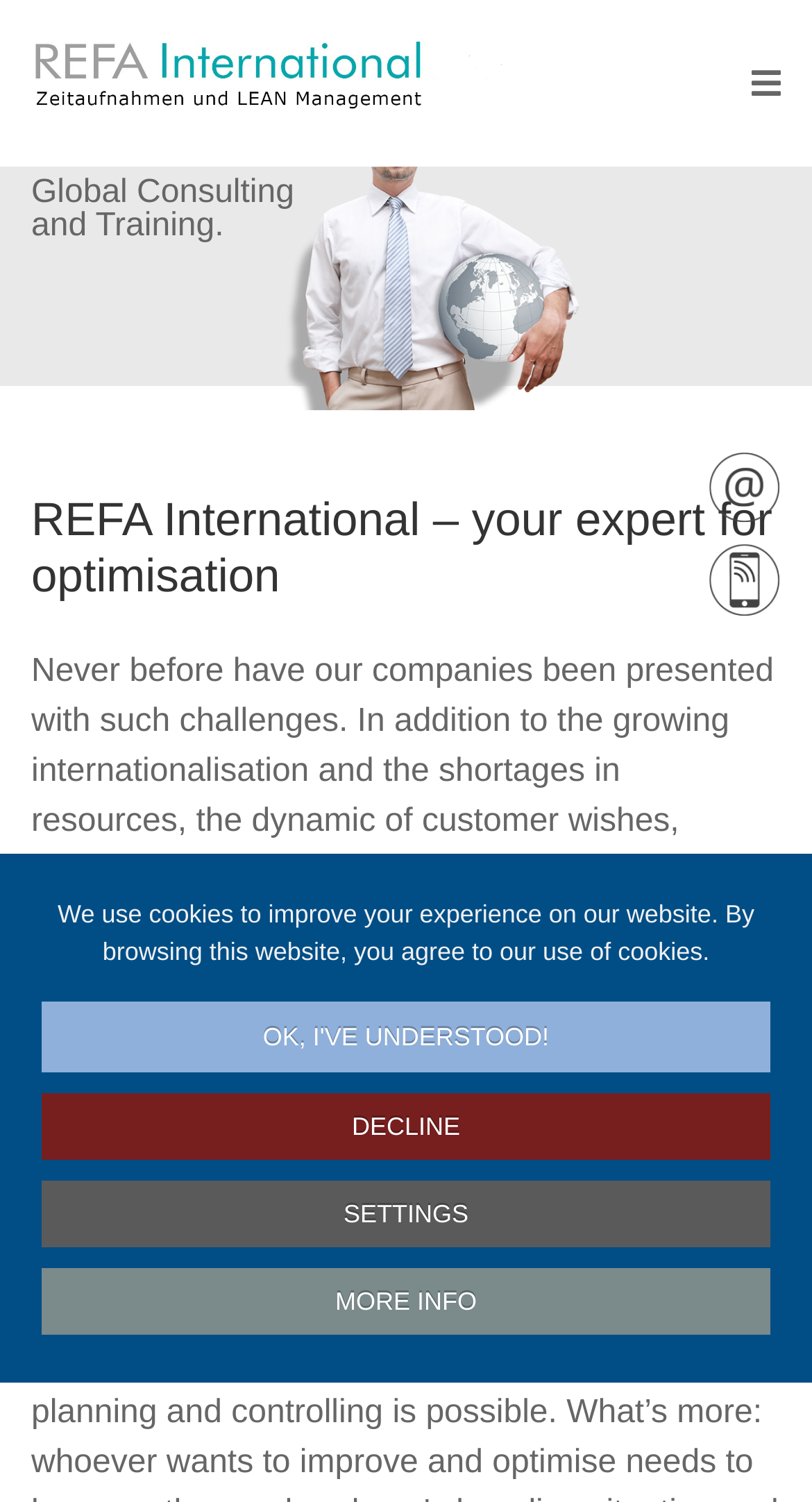What is the company's service?
Based on the visual, give a brief answer using one word or a short phrase.

Consulting and Training